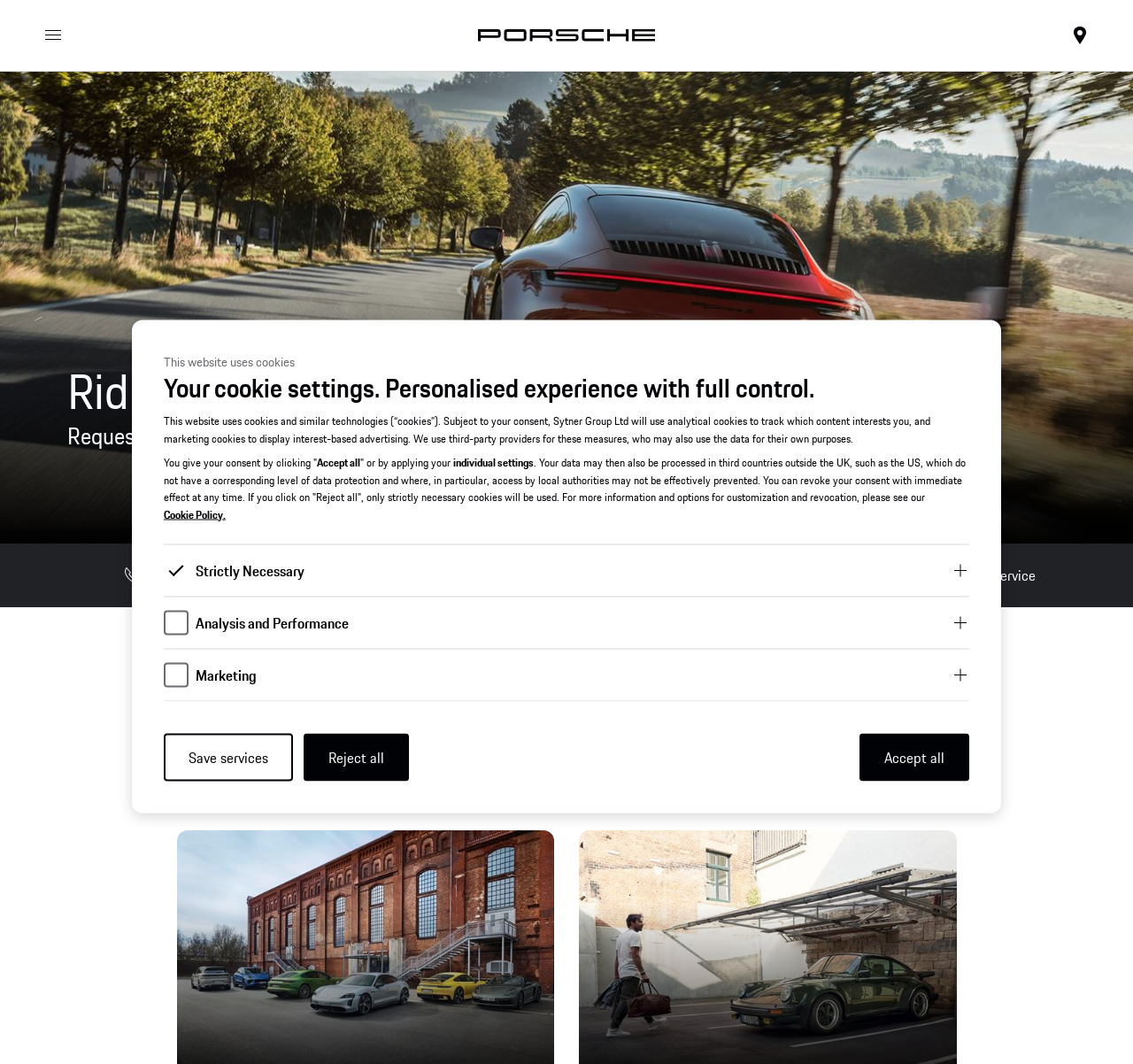What is the consequence of clicking 'Reject all'?
Identify the answer in the screenshot and reply with a single word or phrase.

Only strictly necessary cookies will be used